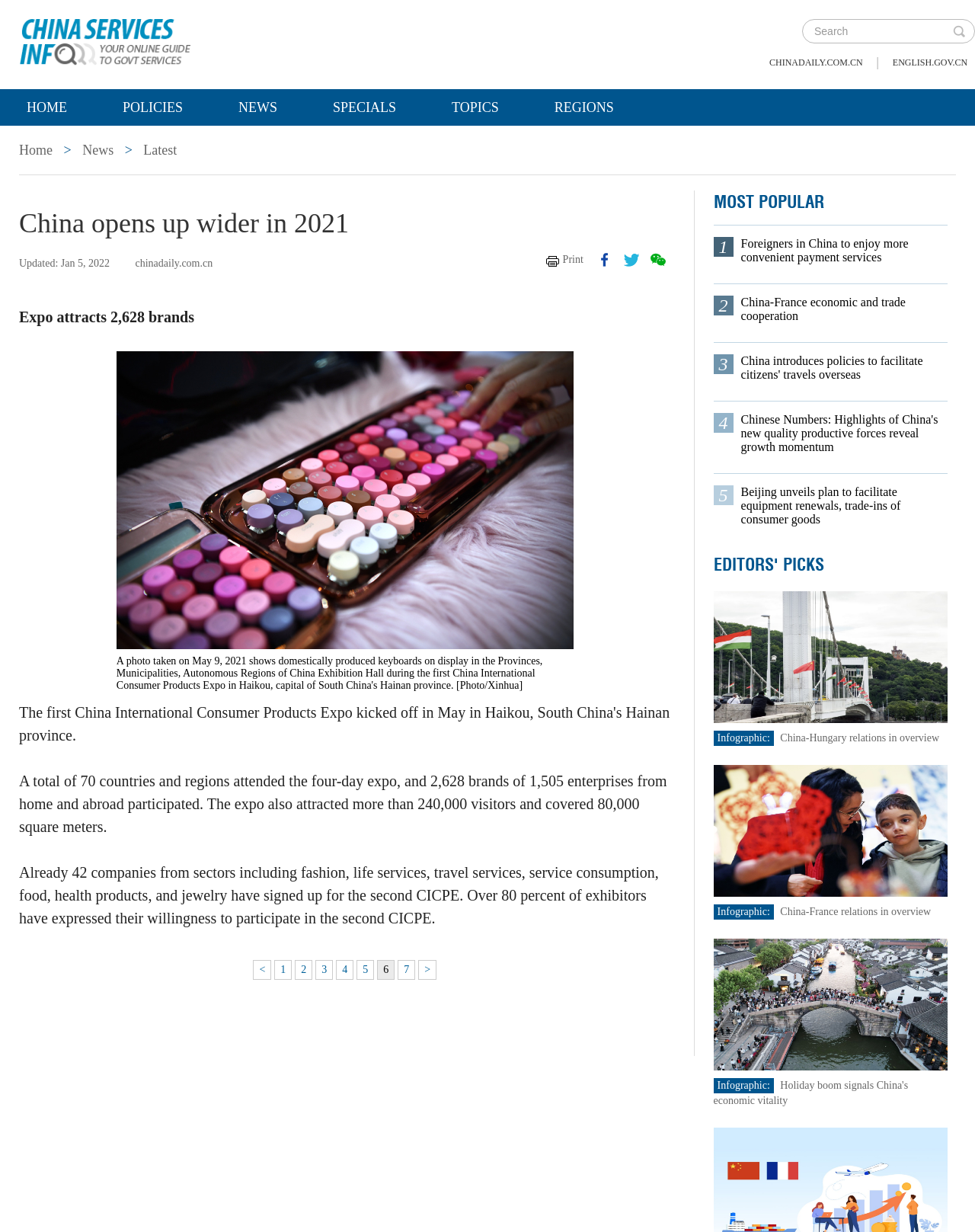Find the bounding box coordinates for the area that should be clicked to accomplish the instruction: "View latest news".

[0.147, 0.116, 0.181, 0.128]